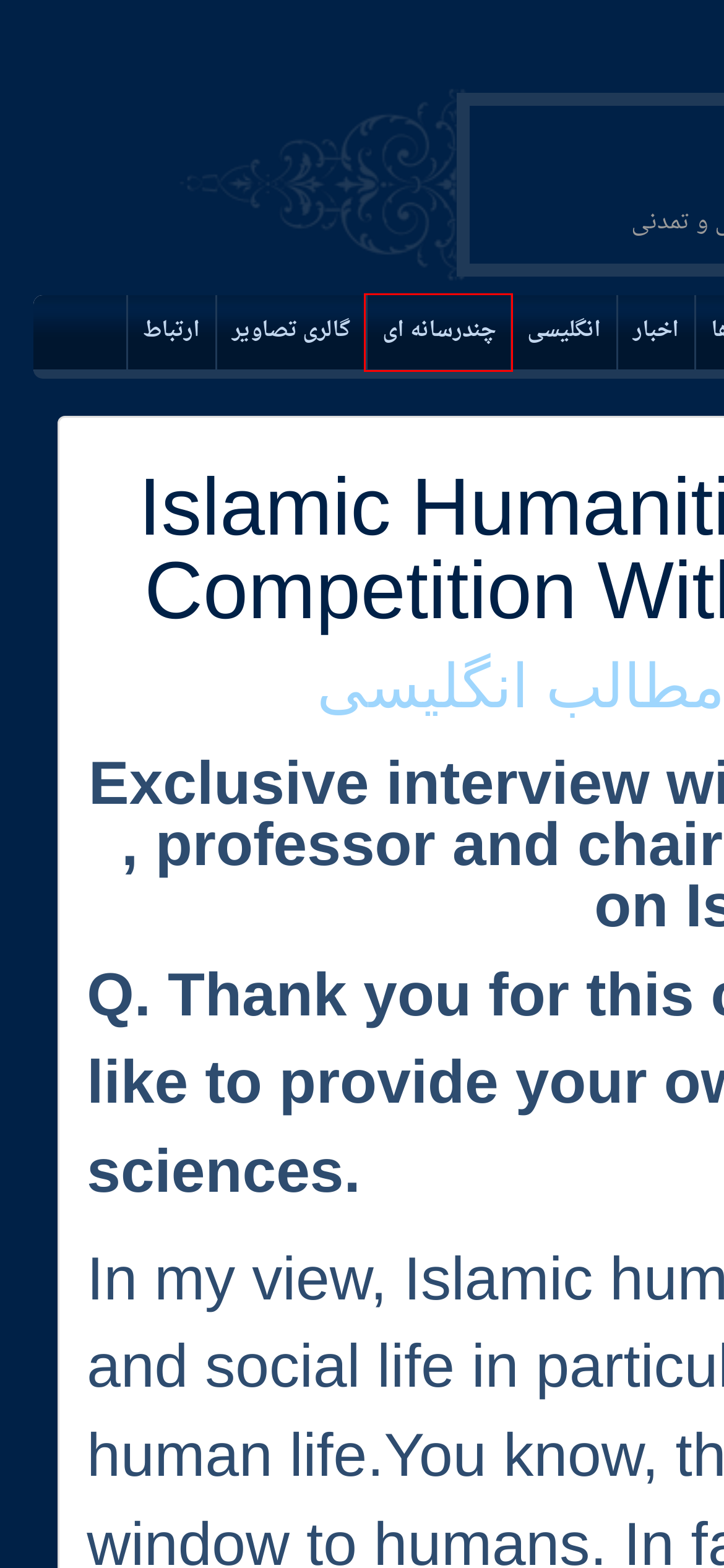Examine the screenshot of the webpage, which has a red bounding box around a UI element. Select the webpage description that best fits the new webpage after the element inside the red bounding box is clicked. Here are the choices:
A. چندرسانه ای بایگانی - دکتر رضا غلامی
B. مطالب انگلیسی بایگانی - دکتر رضا غلامی
C. گالری تصاویر - دکتر رضا غلامی
D. اخبار بایگانی - دکتر رضا غلامی
E. سخنرانی ها بایگانی - دکتر رضا غلامی
F. صوت بایگانی - دکتر رضا غلامی
G. برقراری ارتباط - دکتر رضا غلامی
H. دکتر رضا غلامی - پژوهشگر و مدرس فلسفه سیاسی و مطالعات فرهنگی و تمدنی

A